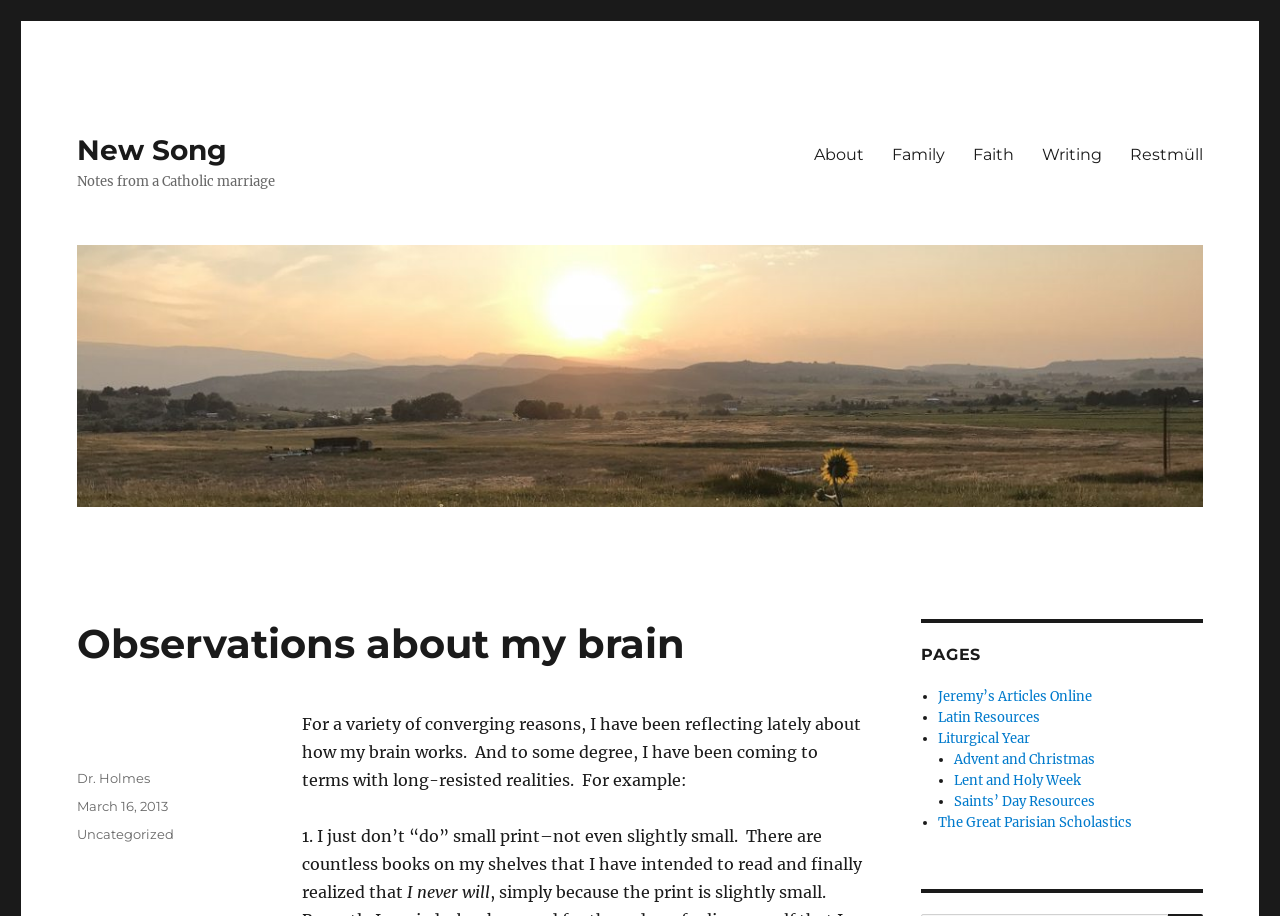Please provide the bounding box coordinates in the format (top-left x, top-left y, bottom-right x, bottom-right y). Remember, all values are floating point numbers between 0 and 1. What is the bounding box coordinate of the region described as: March 16, 2013March 17, 2013

[0.06, 0.871, 0.131, 0.888]